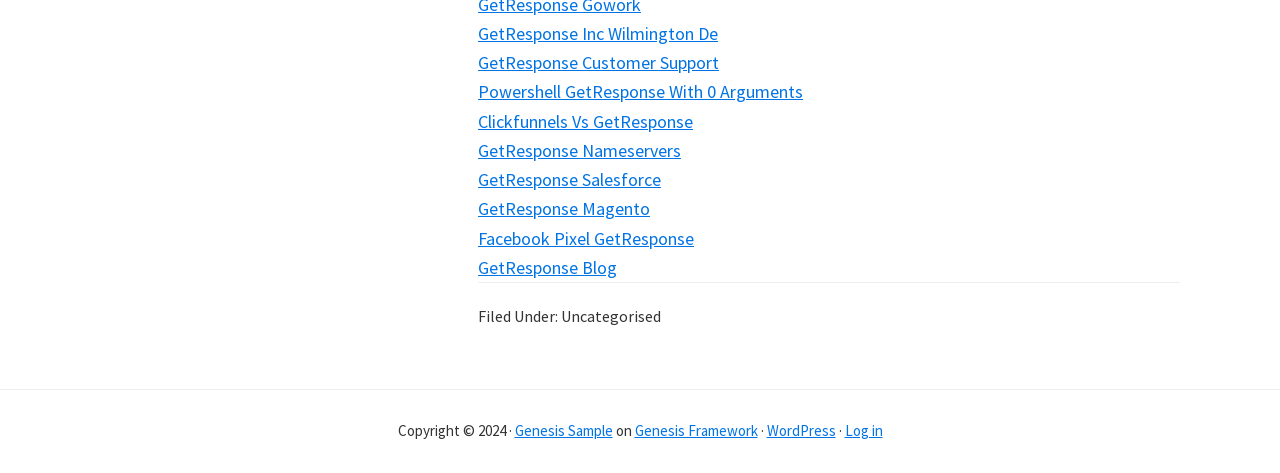Can you find the bounding box coordinates for the element that needs to be clicked to execute this instruction: "Check GetResponse Customer Support"? The coordinates should be given as four float numbers between 0 and 1, i.e., [left, top, right, bottom].

[0.373, 0.108, 0.562, 0.157]